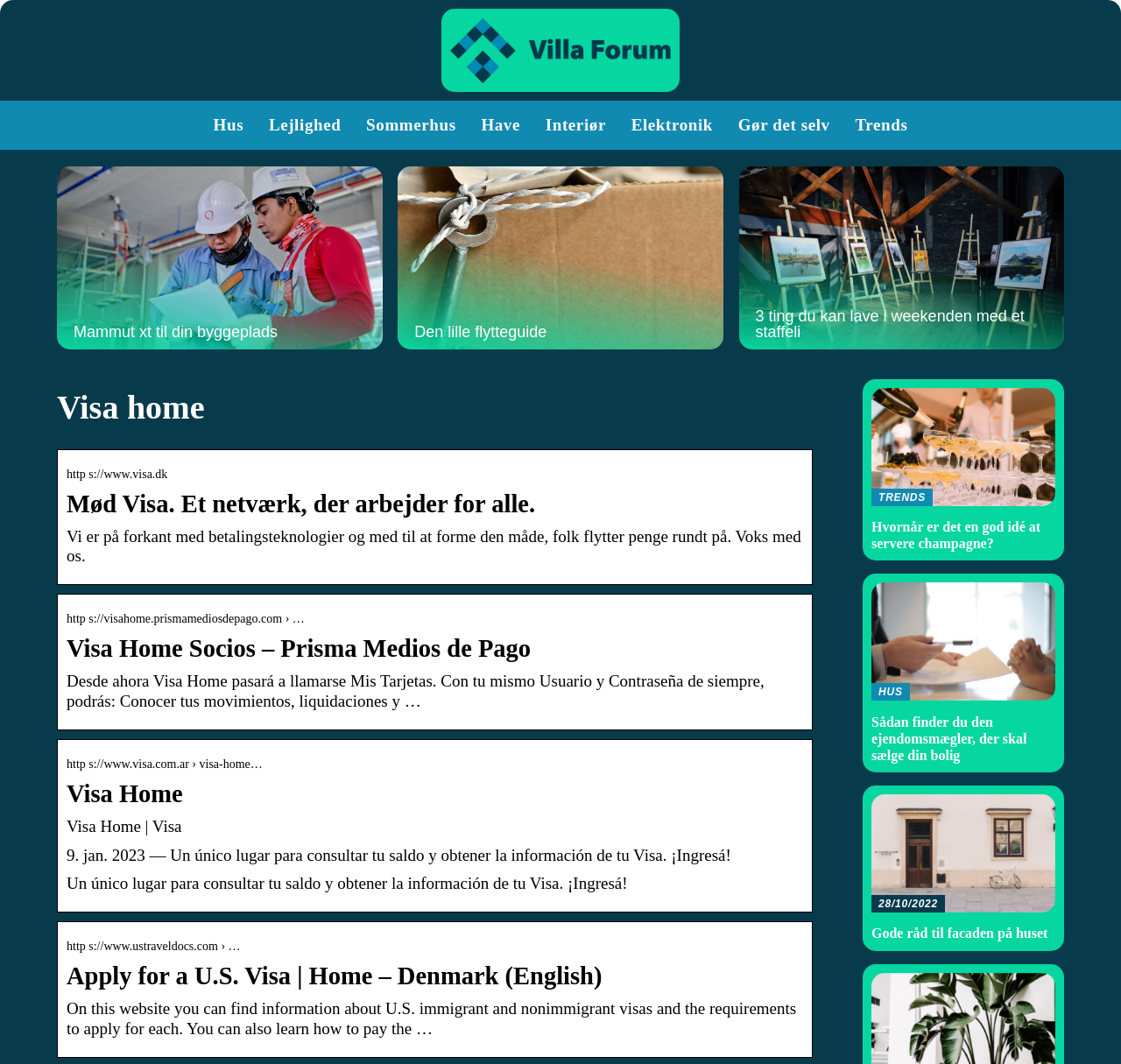What is the language of the webpage?
Offer a detailed and exhaustive answer to the question.

The presence of Danish-language links and headings, such as 'Hus' and 'Lejlighed', suggests that the language of the webpage is Danish. Additionally, the mention of a Danish website (ustraveldocs.com) further supports this conclusion.